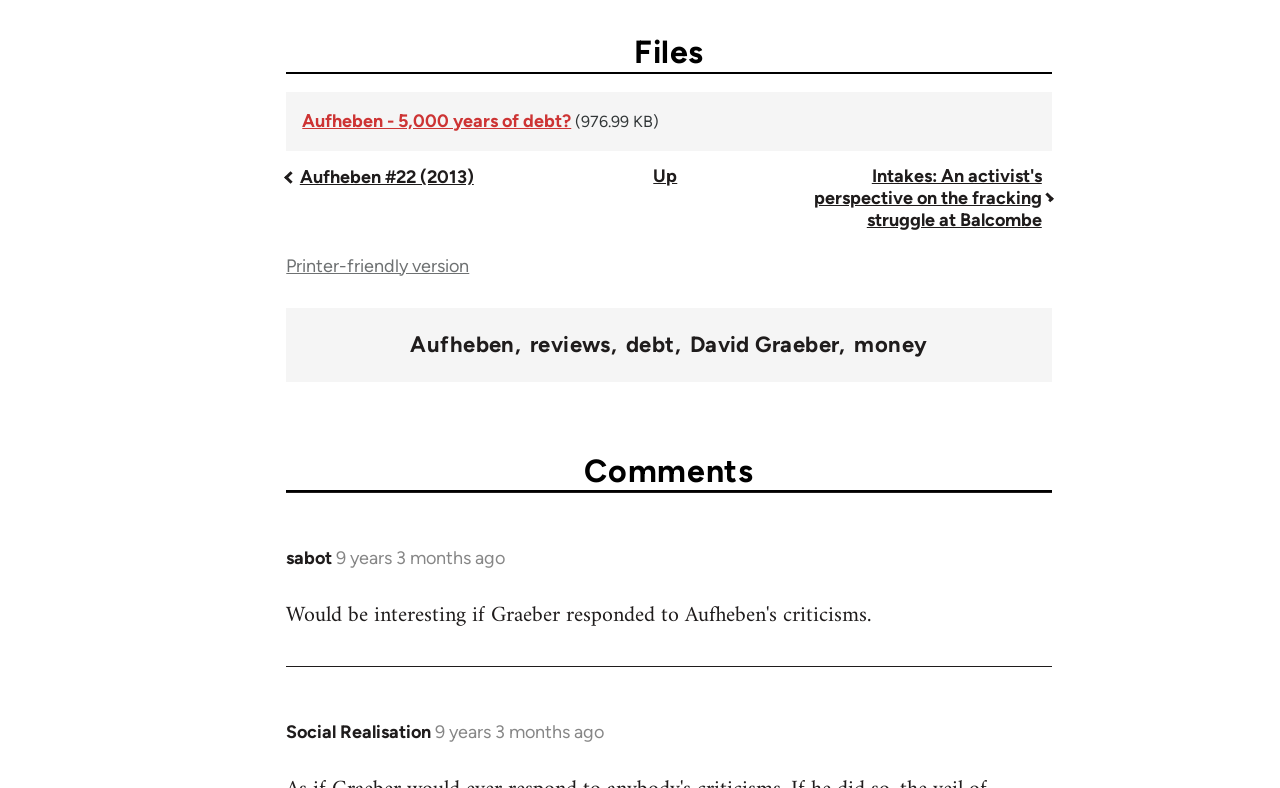What is the topic of the article or page?
Please provide a comprehensive answer based on the visual information in the image.

By examining the links and text on the page, I found that the topic of the article or page appears to be related to debt and money, as suggested by the links 'Aufheben - 5,000 years of debt?' and 'David Graeber', as well as the text '5,000 years of debt'.